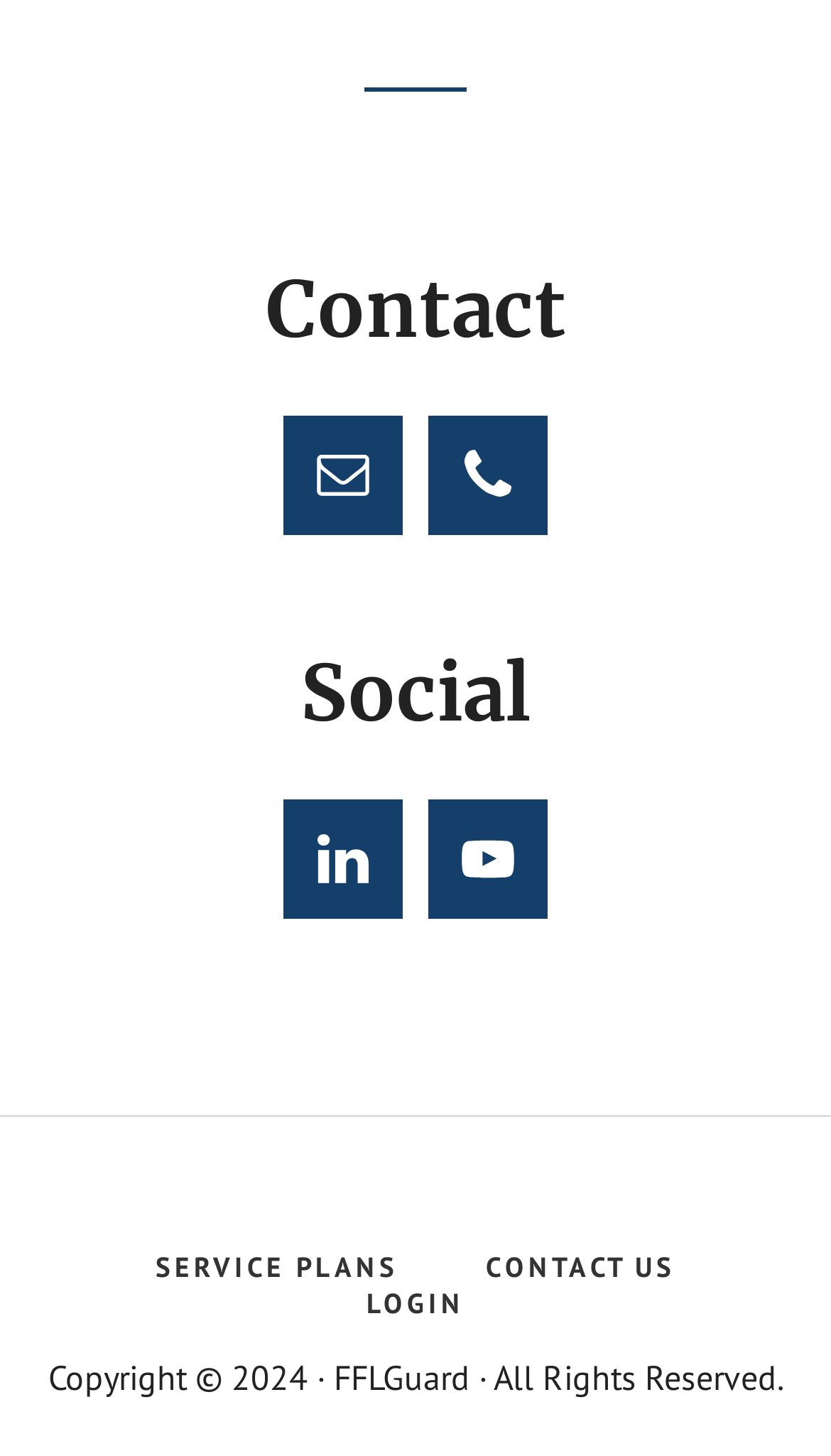Answer succinctly with a single word or phrase:
What is the position of the 'Social' heading?

Below 'Contact'